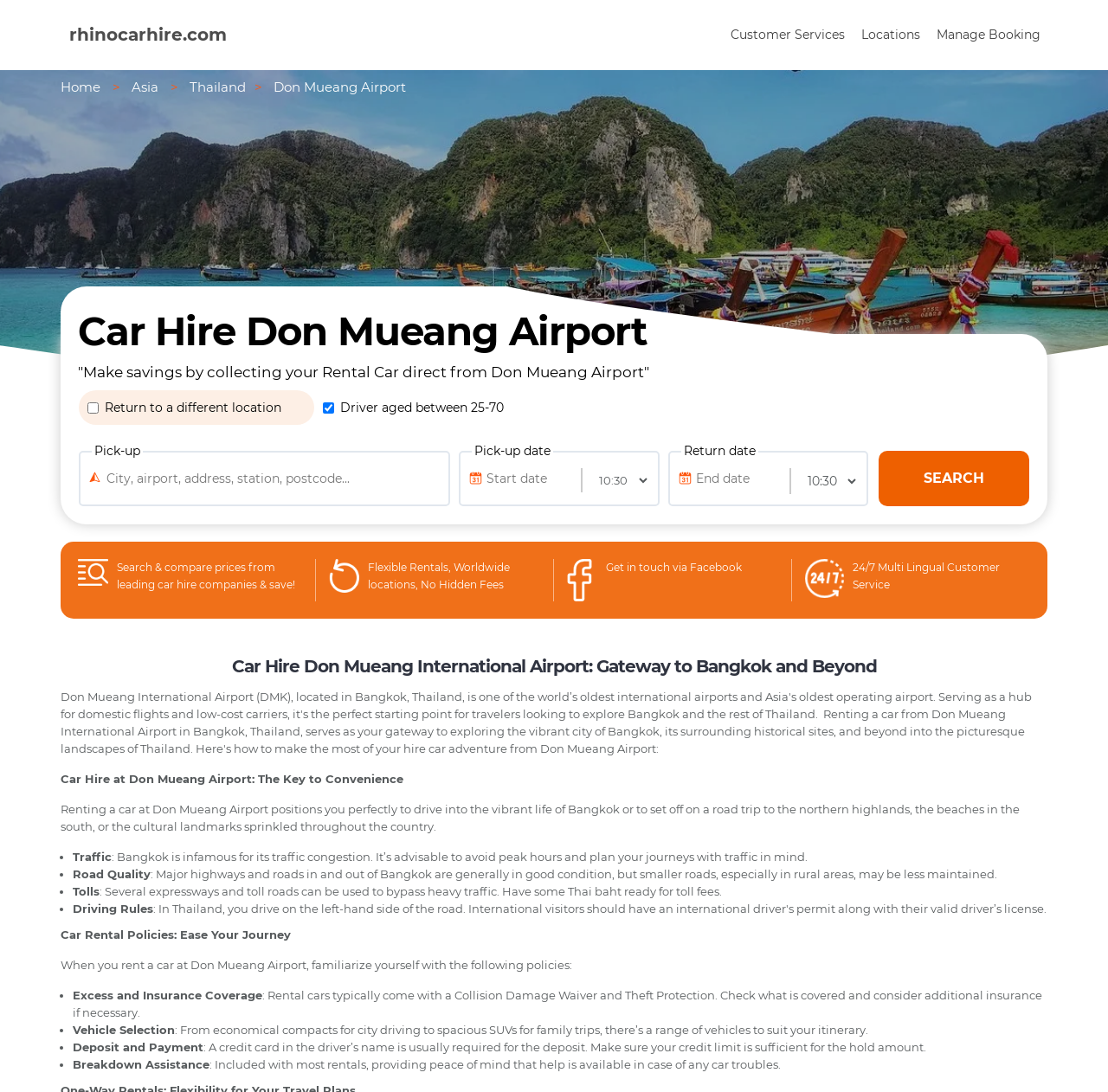Locate the bounding box of the UI element described in the following text: "Customer Services".

[0.653, 0.024, 0.769, 0.052]